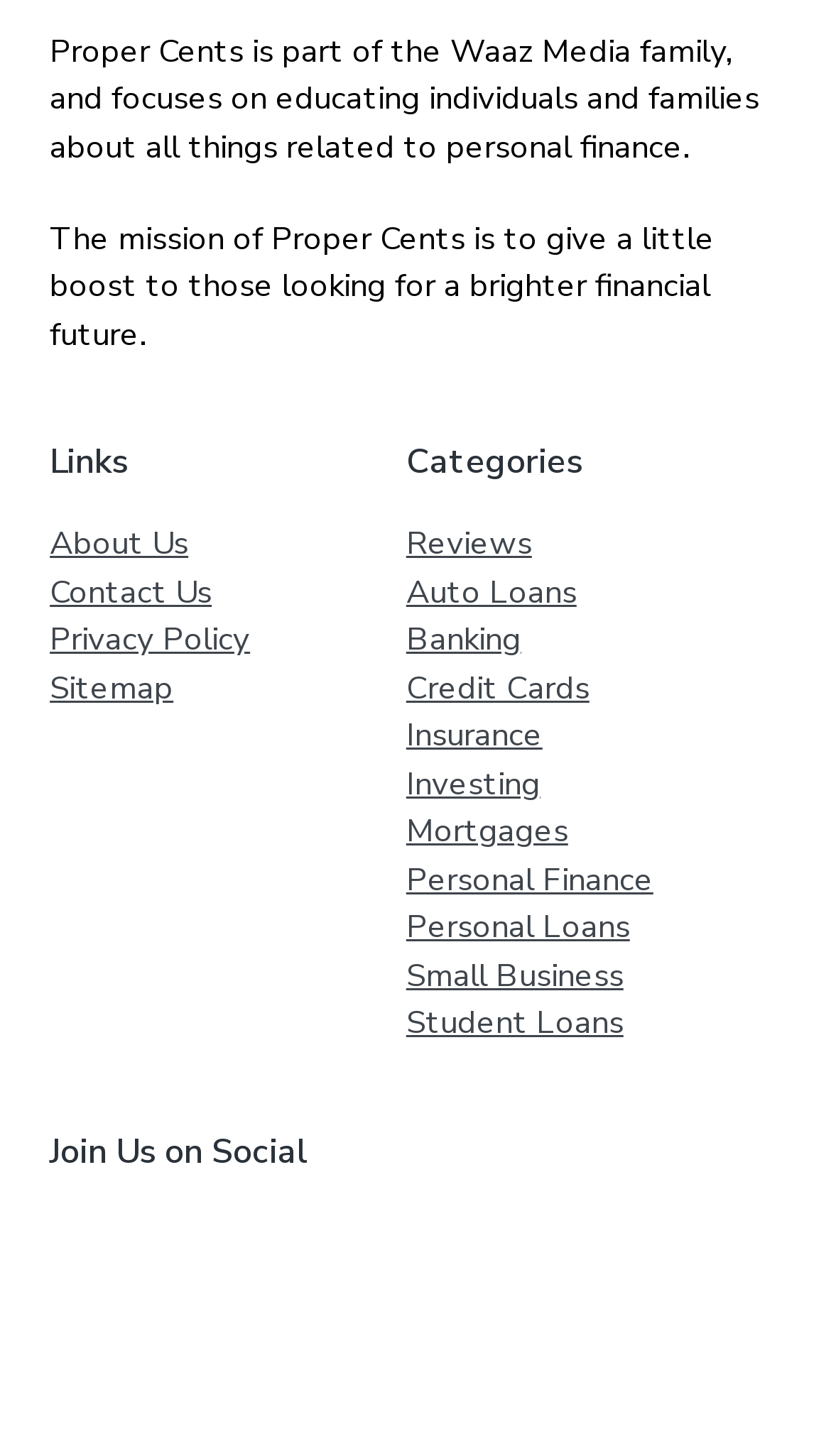Provide a short, one-word or phrase answer to the question below:
How many social media platforms are linked on the website?

3